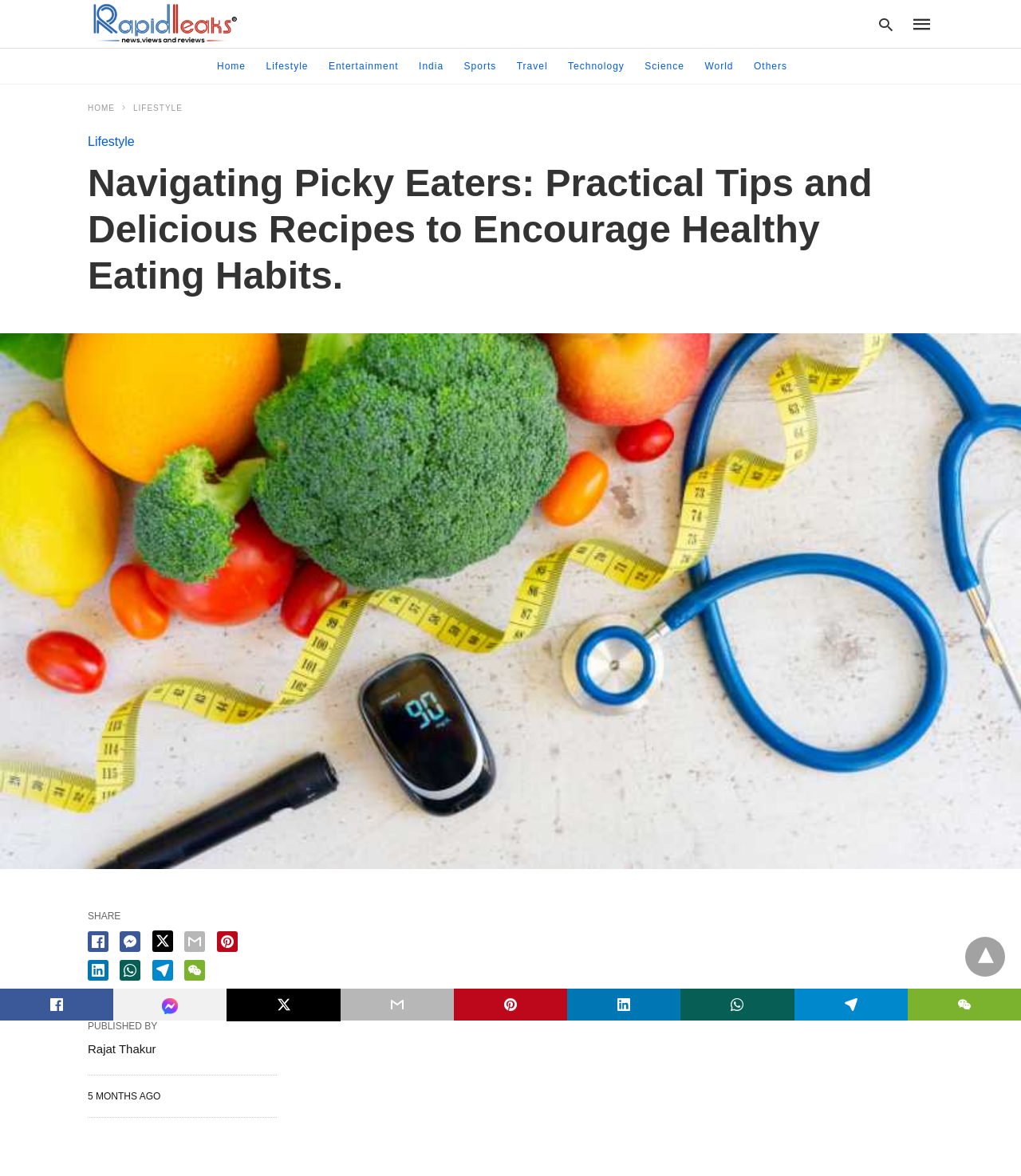Please find the bounding box coordinates in the format (top-left x, top-left y, bottom-right x, bottom-right y) for the given element description. Ensure the coordinates are floating point numbers between 0 and 1. Description: aria-label="facebook share"

[0.086, 0.792, 0.106, 0.809]